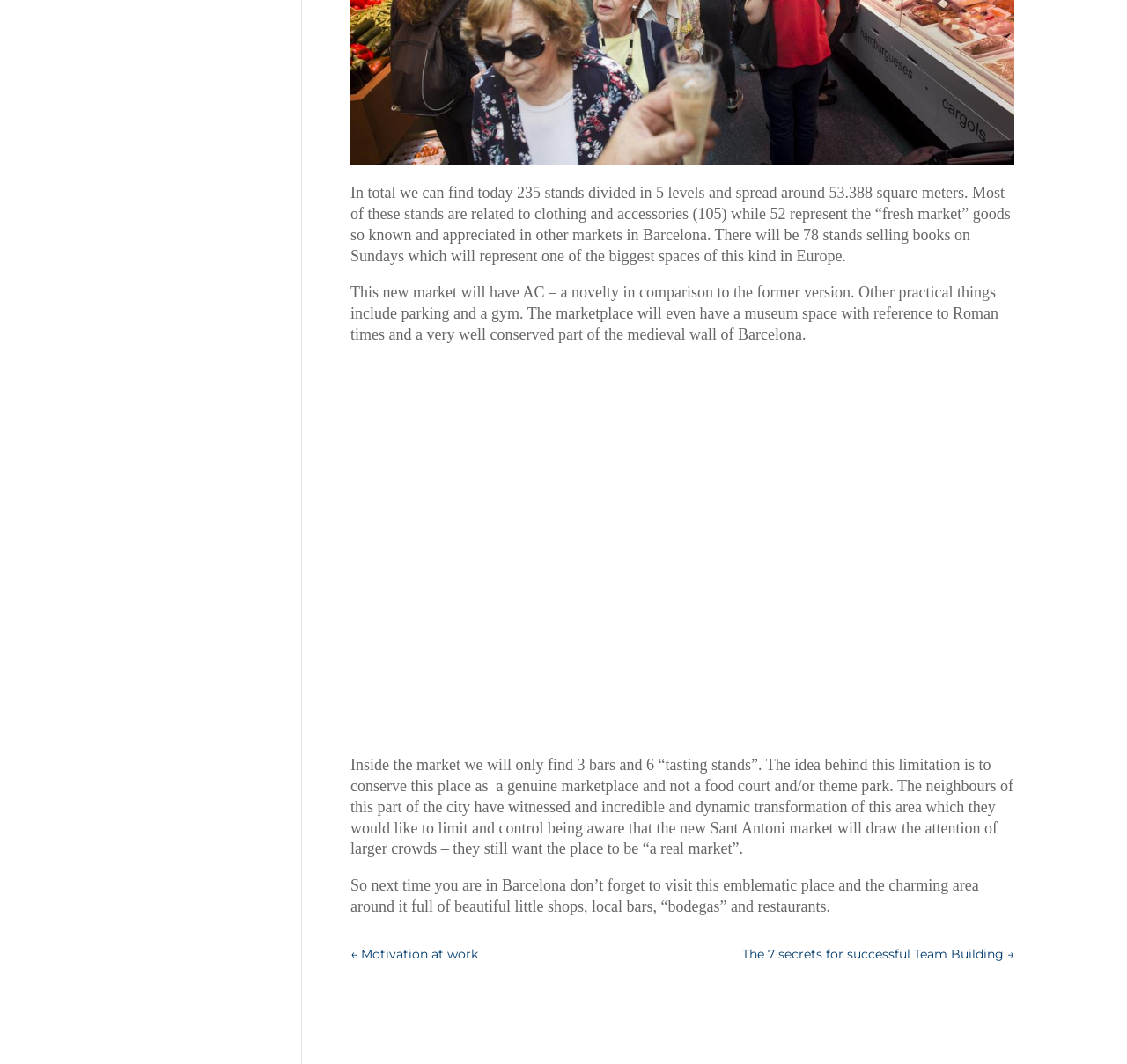What is recommended to visit in Barcelona? Using the information from the screenshot, answer with a single word or phrase.

The Sant Antoni market